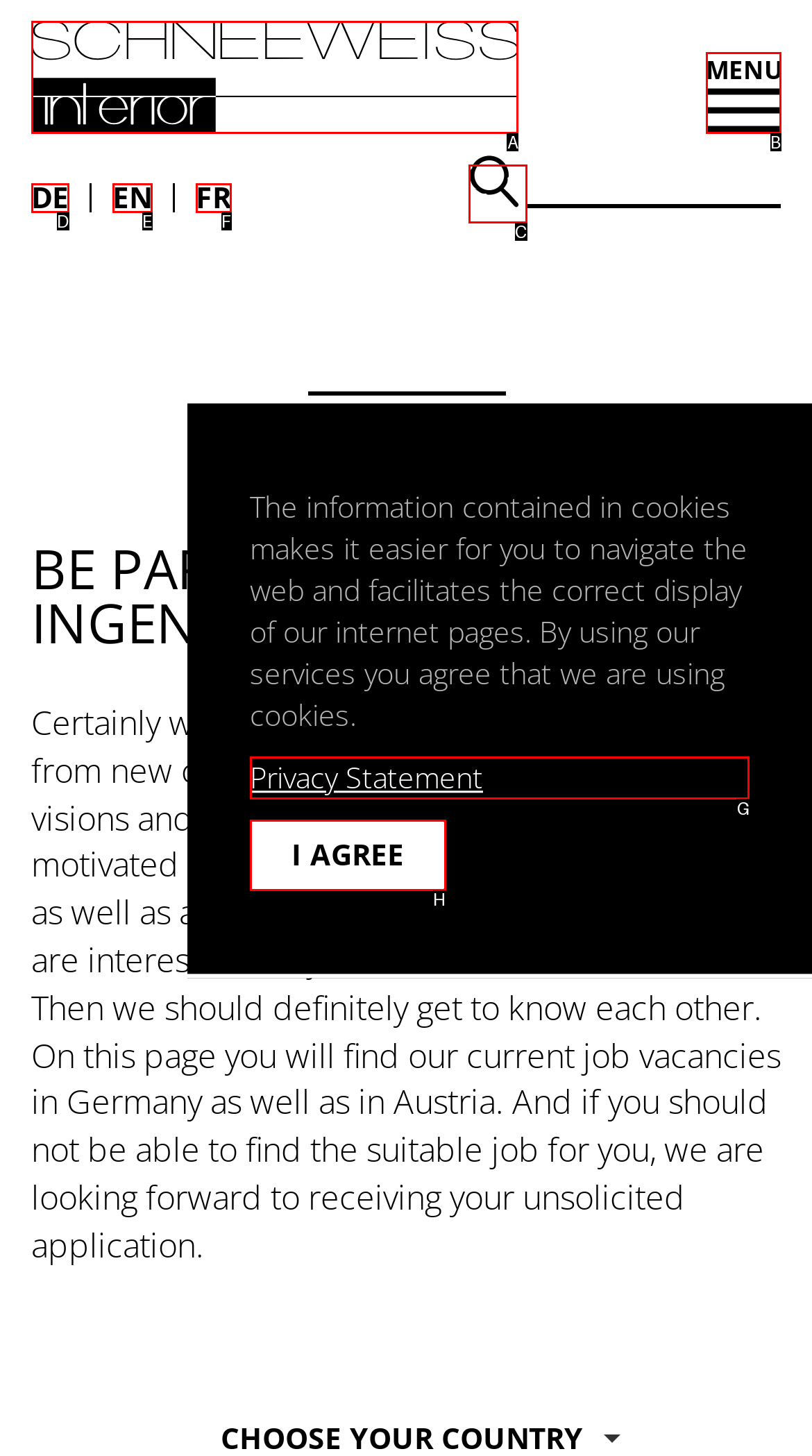Select the letter of the UI element that matches this task: View the Privacy Statement
Provide the answer as the letter of the correct choice.

G